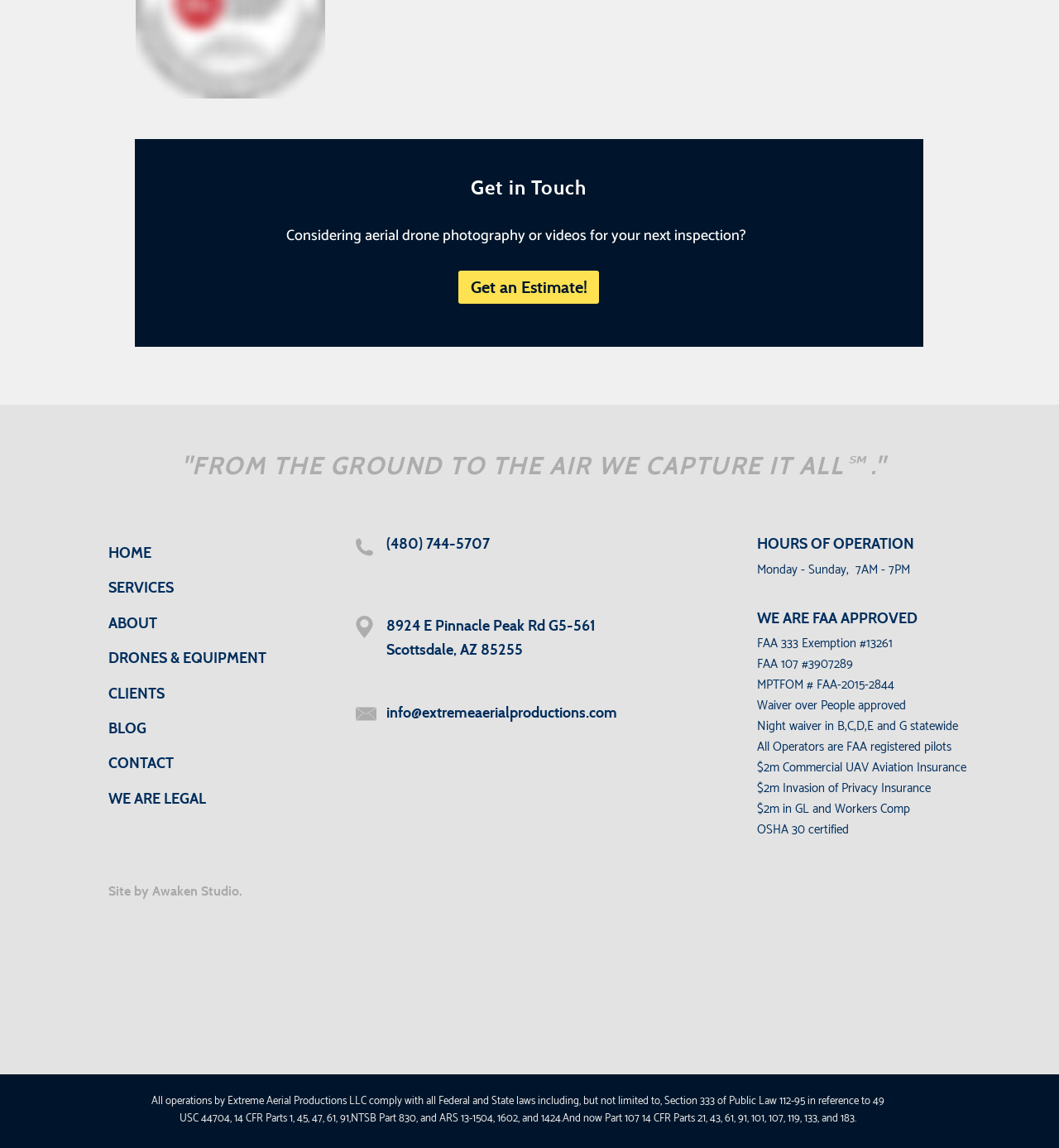Please indicate the bounding box coordinates of the element's region to be clicked to achieve the instruction: "Visit the 'HOME' page". Provide the coordinates as four float numbers between 0 and 1, i.e., [left, top, right, bottom].

[0.102, 0.472, 0.143, 0.492]